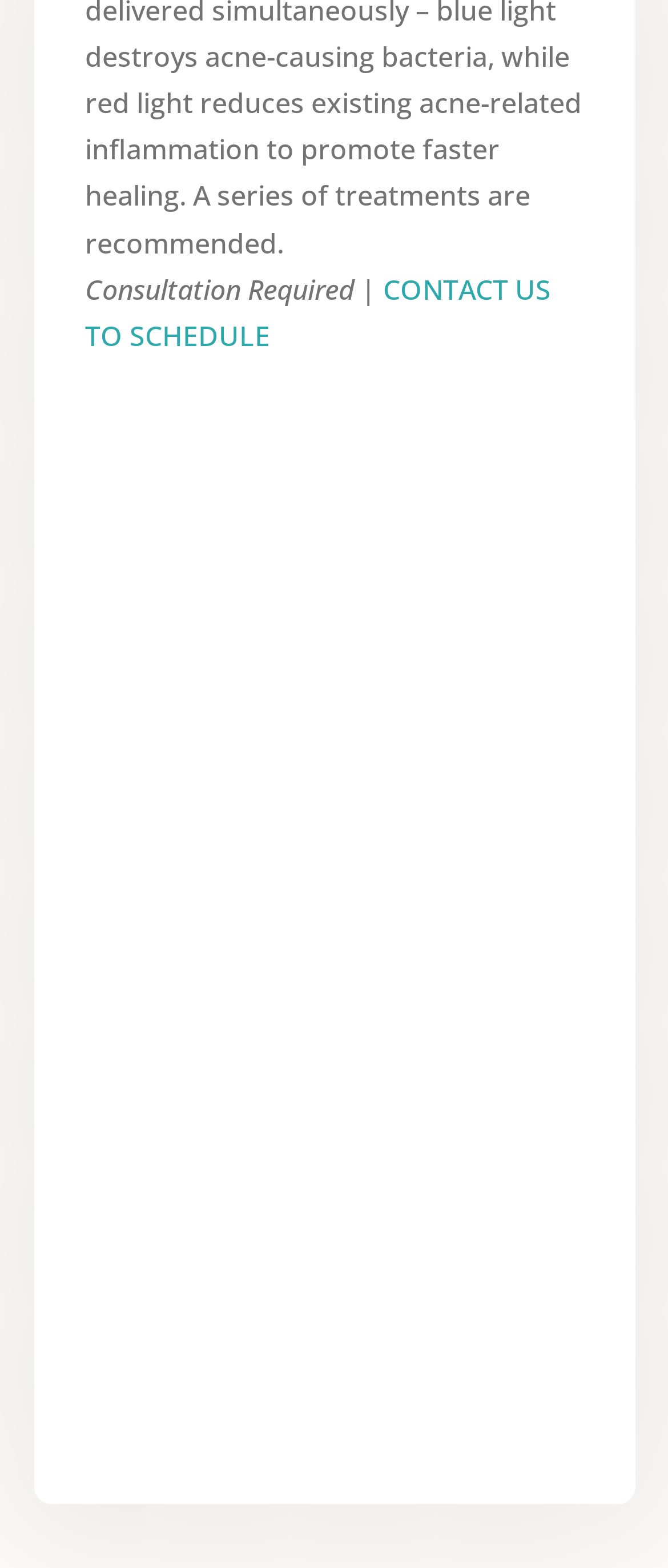Determine the bounding box for the UI element as described: "Baby on Board". The coordinates should be represented as four float numbers between 0 and 1, formatted as [left, top, right, bottom].

[0.127, 0.352, 0.412, 0.376]